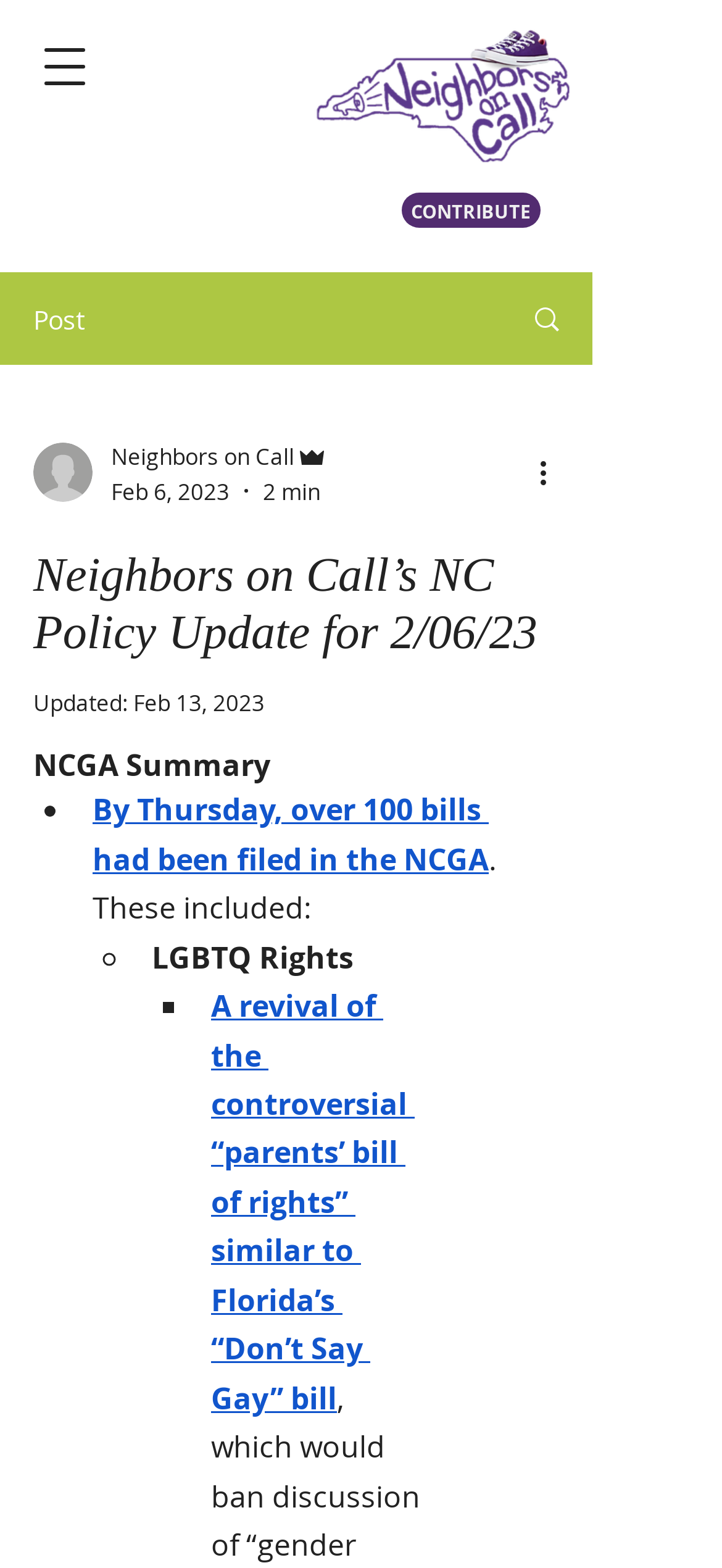Using the element description: "CONTRIBUTE", determine the bounding box coordinates for the specified UI element. The coordinates should be four float numbers between 0 and 1, [left, top, right, bottom].

[0.556, 0.123, 0.749, 0.145]